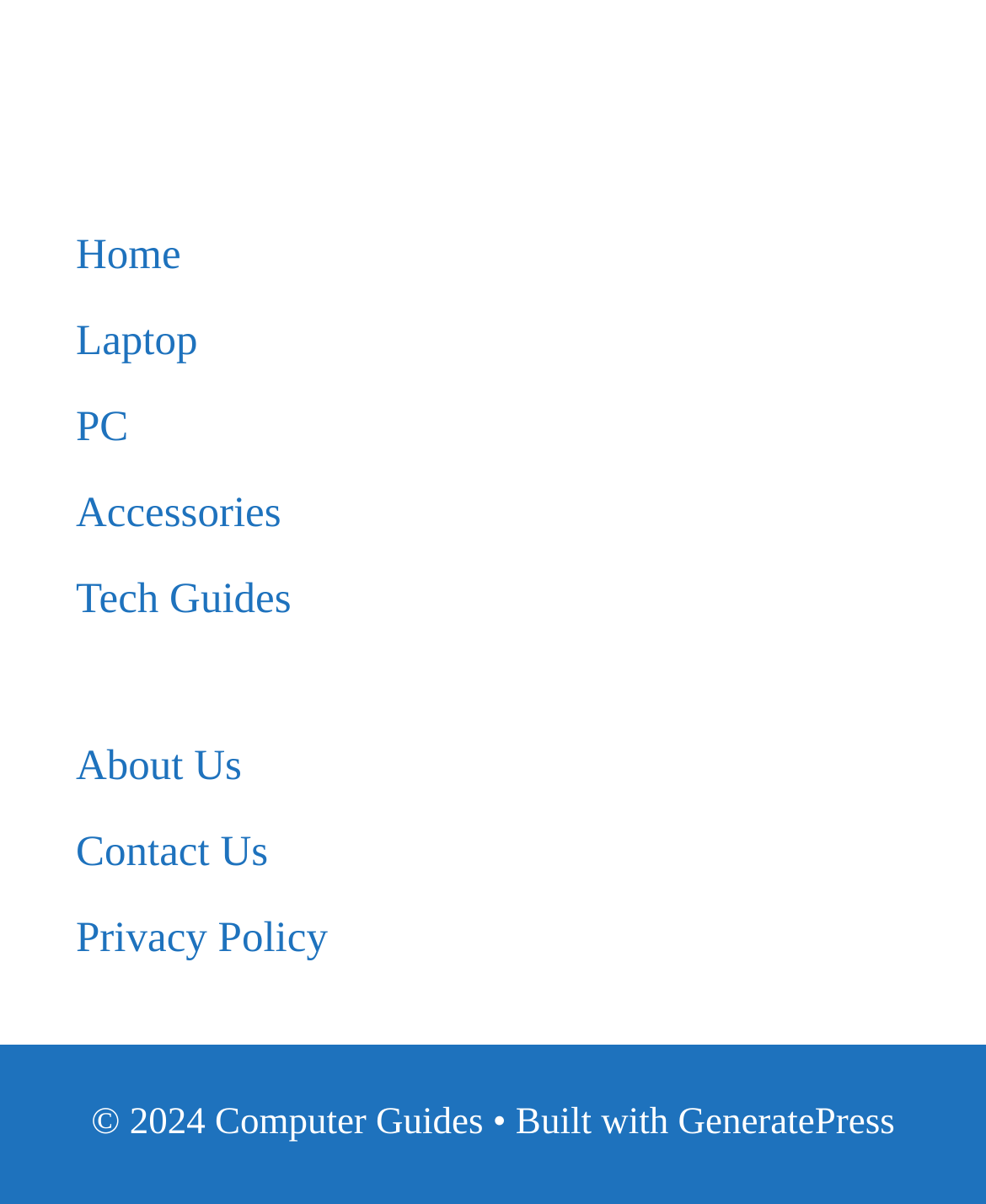Determine the bounding box coordinates of the clickable region to carry out the instruction: "view laptop options".

[0.077, 0.263, 0.2, 0.303]